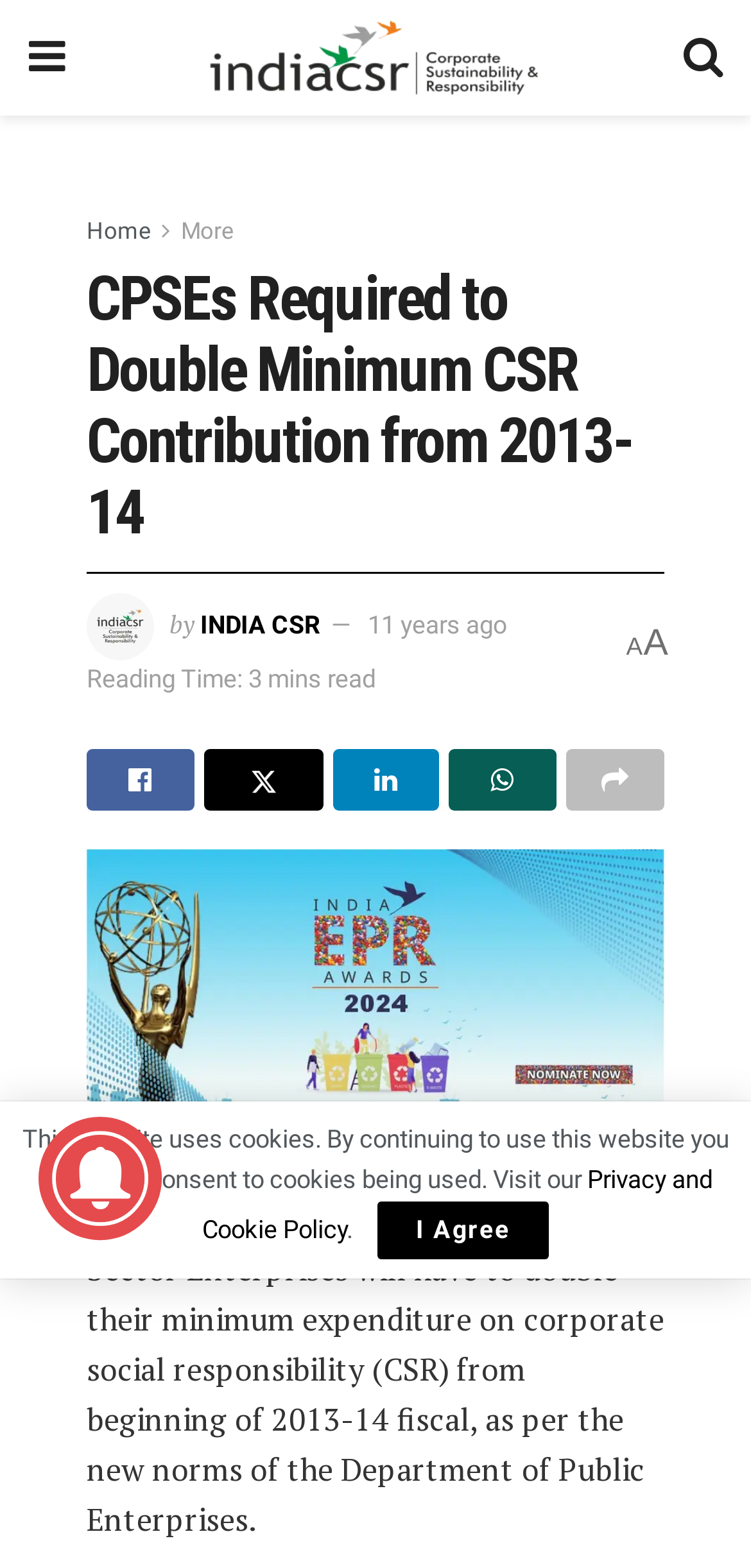What is the name of the award mentioned in the article?
Based on the image, answer the question with a single word or brief phrase.

India EPR Awards 2024